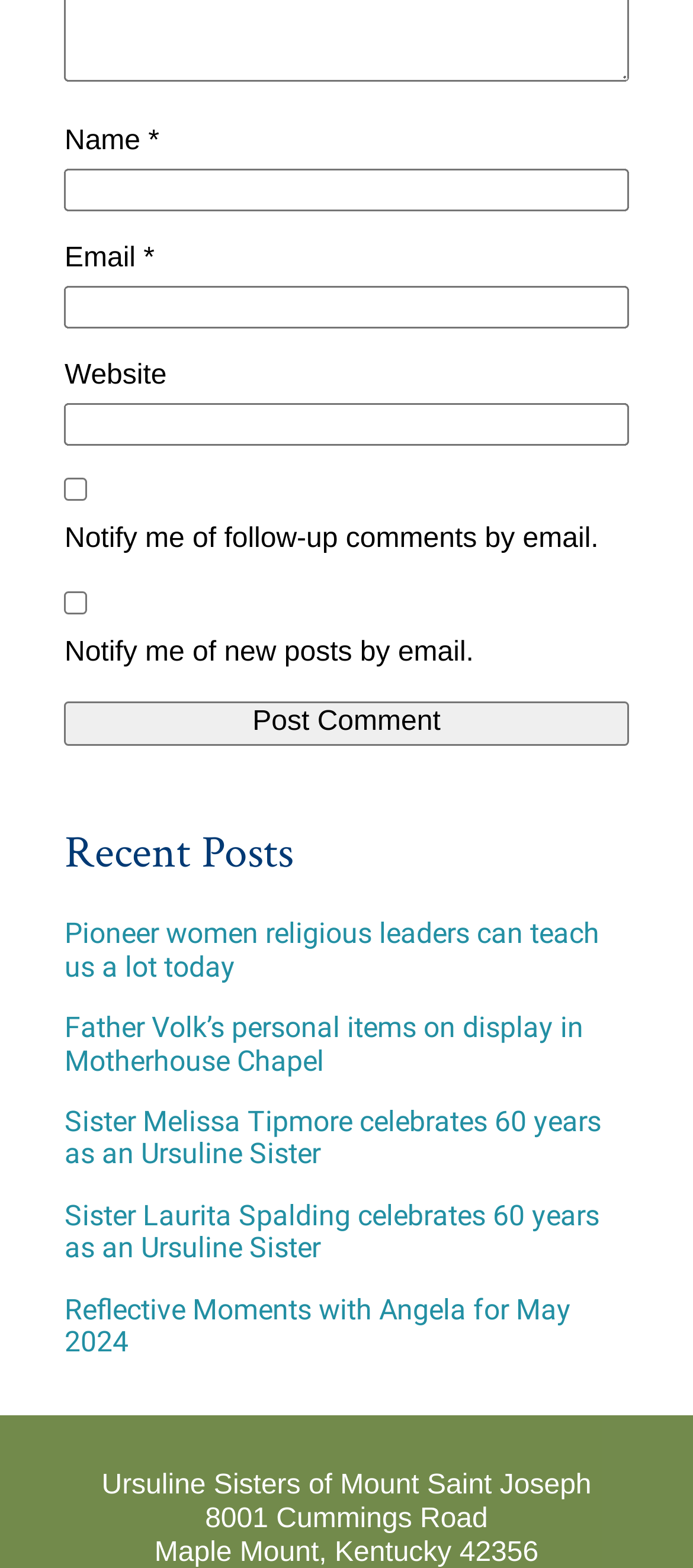Please specify the bounding box coordinates of the element that should be clicked to execute the given instruction: 'Visit the Recent Posts section'. Ensure the coordinates are four float numbers between 0 and 1, expressed as [left, top, right, bottom].

[0.093, 0.527, 0.907, 0.561]